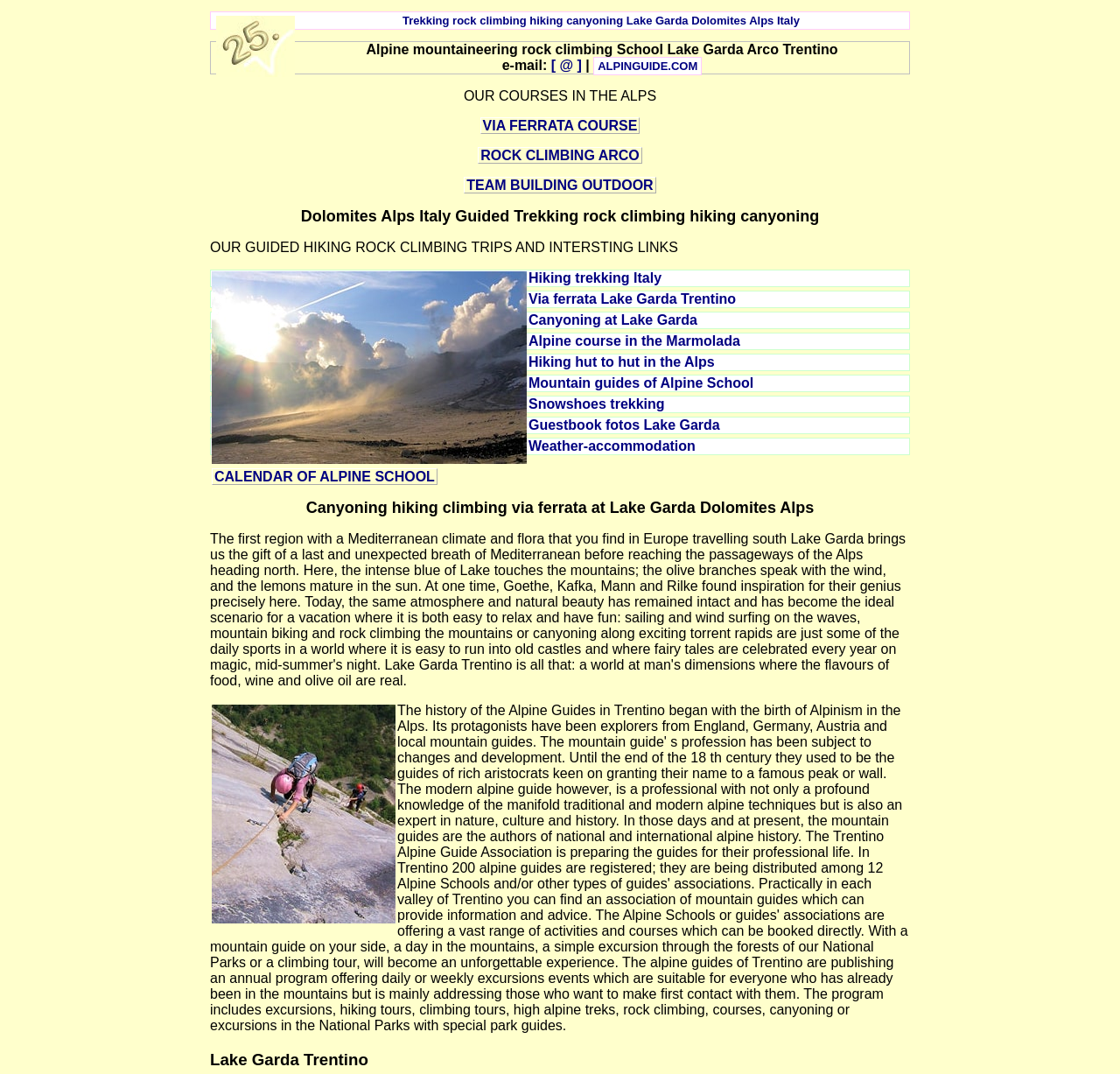Refer to the image and answer the question with as much detail as possible: What is the name of the school?

I found the answer by looking at the image with the text 'ALPINE SCHOOL ARCO LAKE GARDA DOLOMITES' and the link with the text 'ALPINE SCHOOL ARCO LAKE GARDA DOLOMITES Trekking rock climbing hiking canyoning Lake Garda Dolomites Alps Italy'.